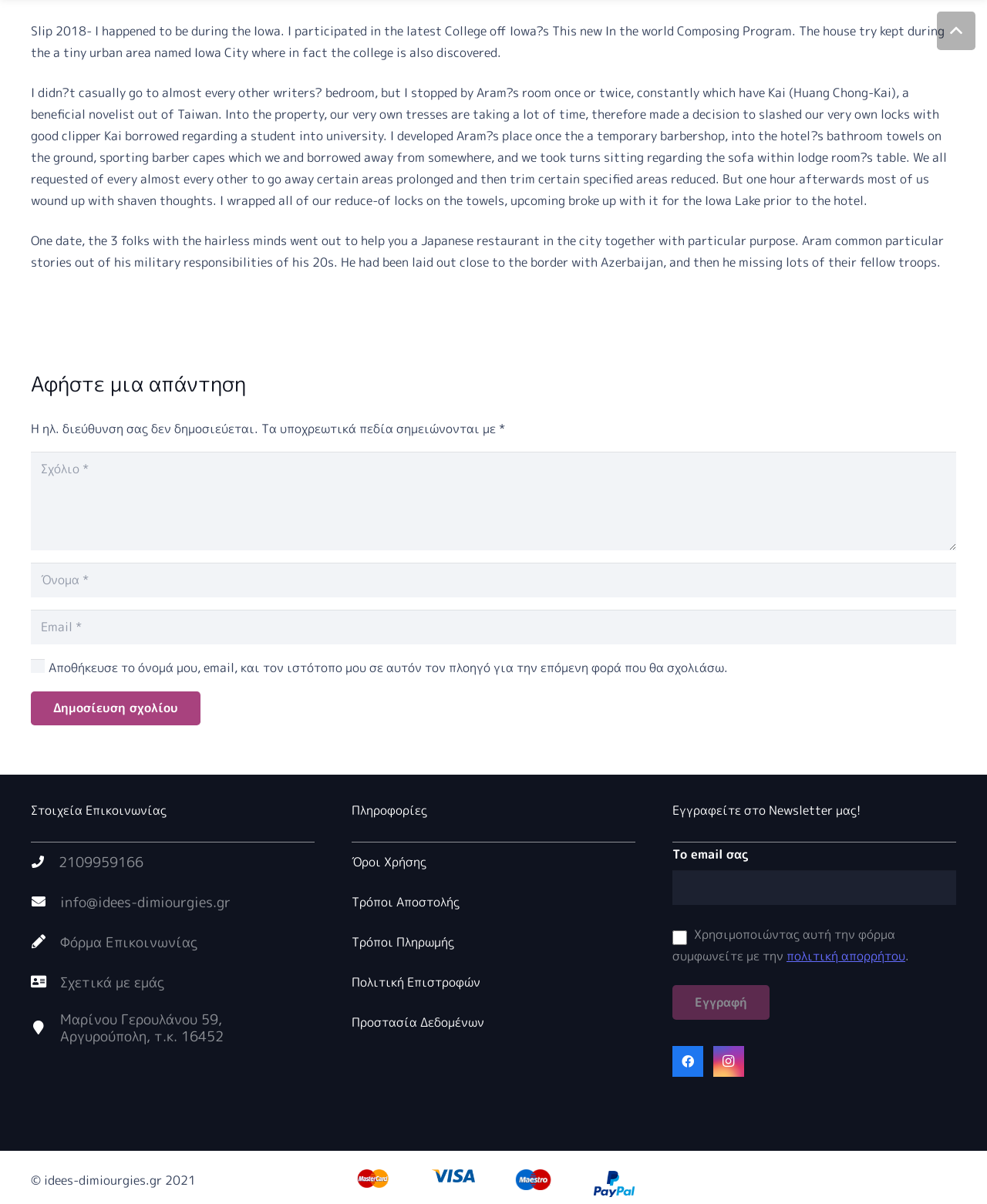With reference to the screenshot, provide a detailed response to the question below:
What is the address listed on the webpage?

The address listed on the webpage is Μαρίνου Γερουλάνου 59, Αργυρούπολη, τ.κ. 16452. This can be found in the contact information section at the bottom of the page.